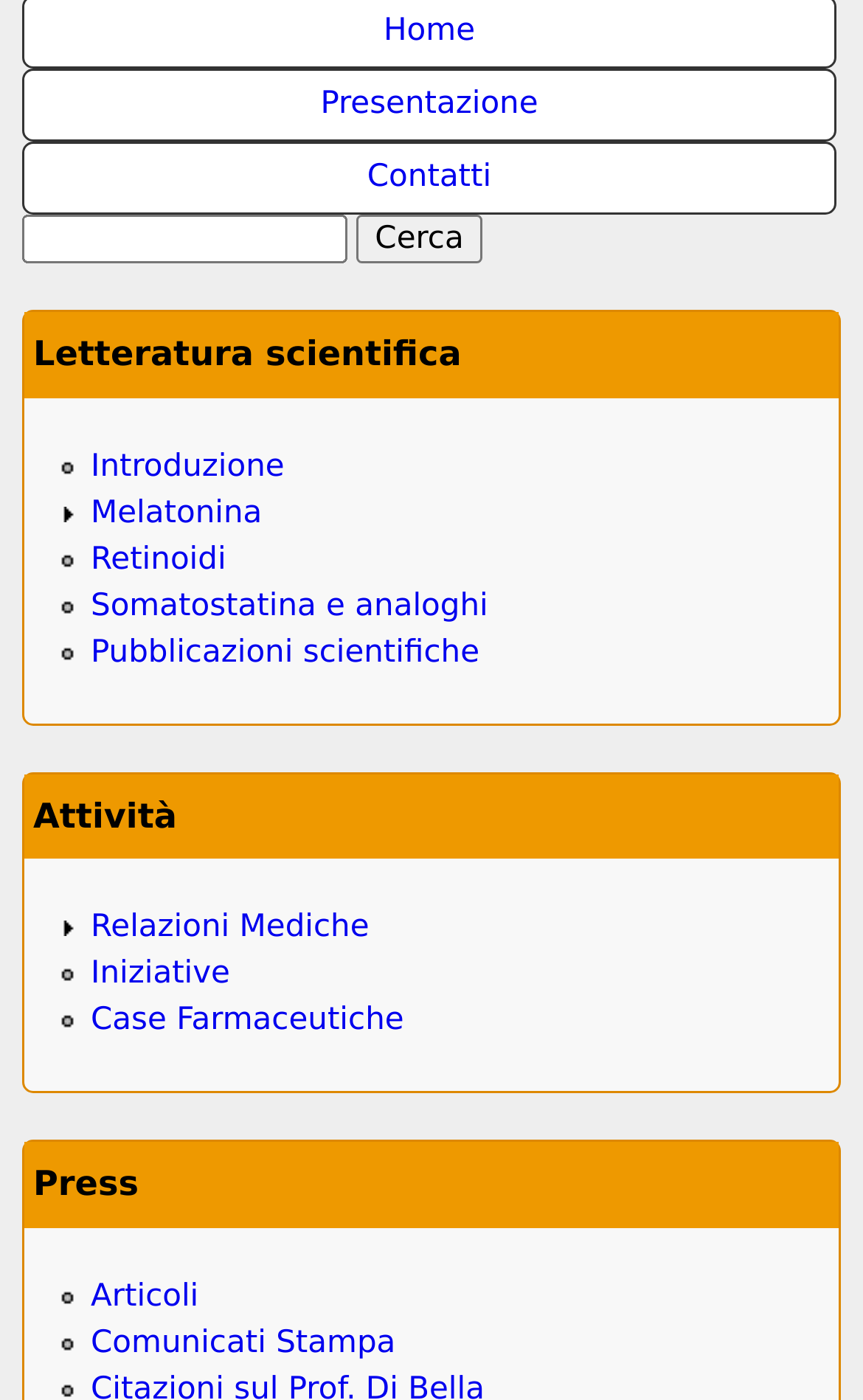Provide the bounding box coordinates of the area you need to click to execute the following instruction: "Click on Letteratura scientifica".

[0.028, 0.223, 0.972, 0.284]